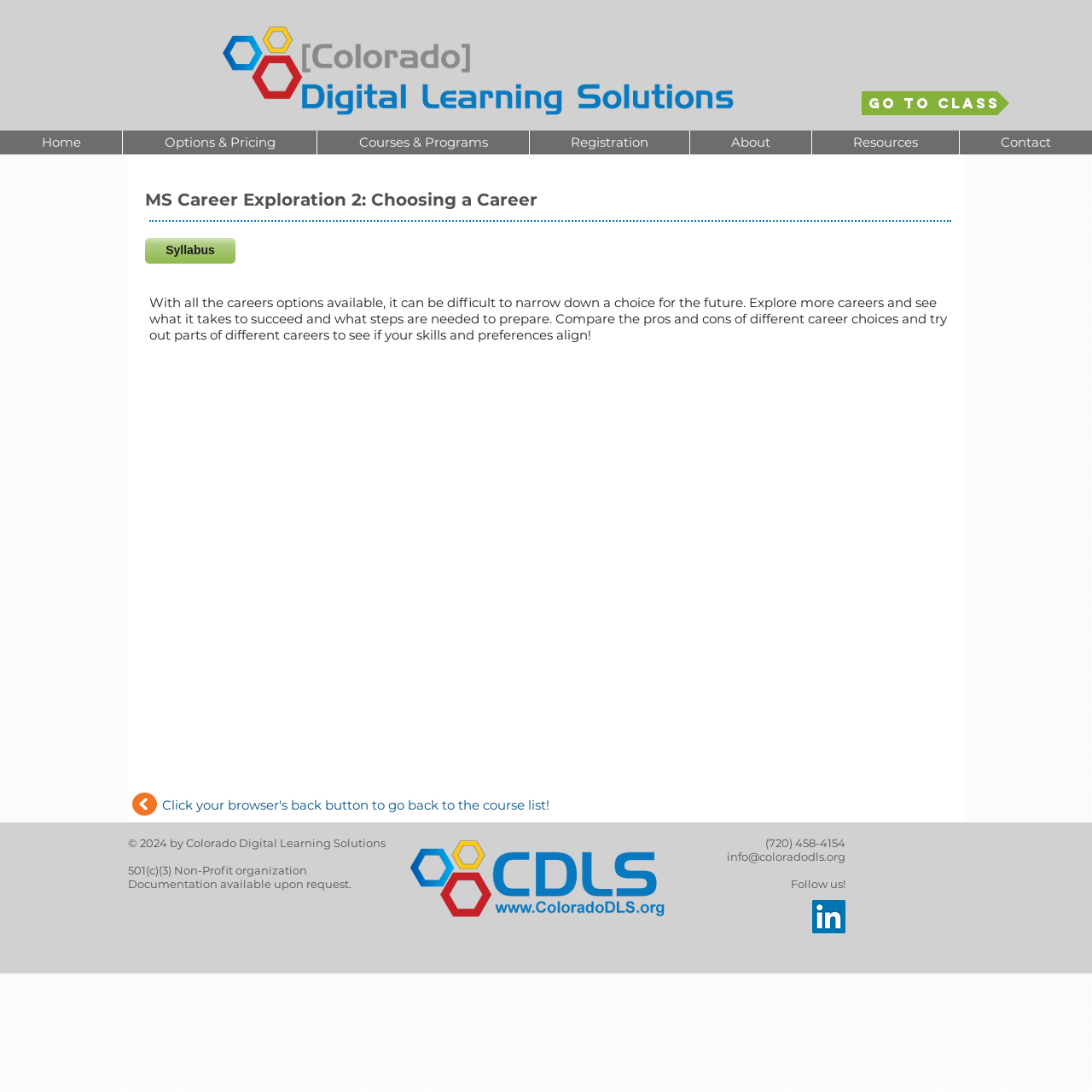Refer to the screenshot and give an in-depth answer to this question: What is the name of the link that provides course information?

I found the answer by looking at the link 'Syllabus' which provides course information.